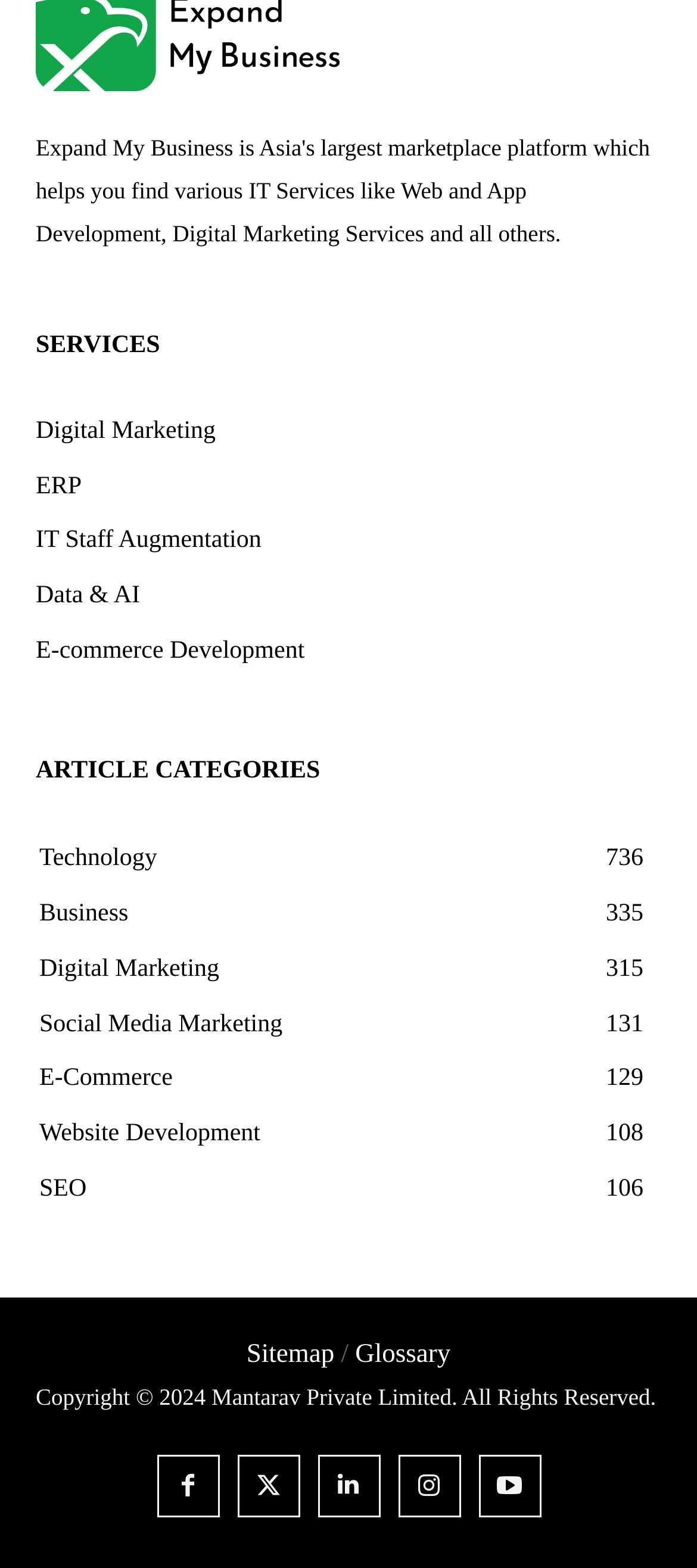Please specify the bounding box coordinates of the clickable region to carry out the following instruction: "Click on Facebook icon". The coordinates should be four float numbers between 0 and 1, in the format [left, top, right, bottom].

[0.224, 0.928, 0.314, 0.968]